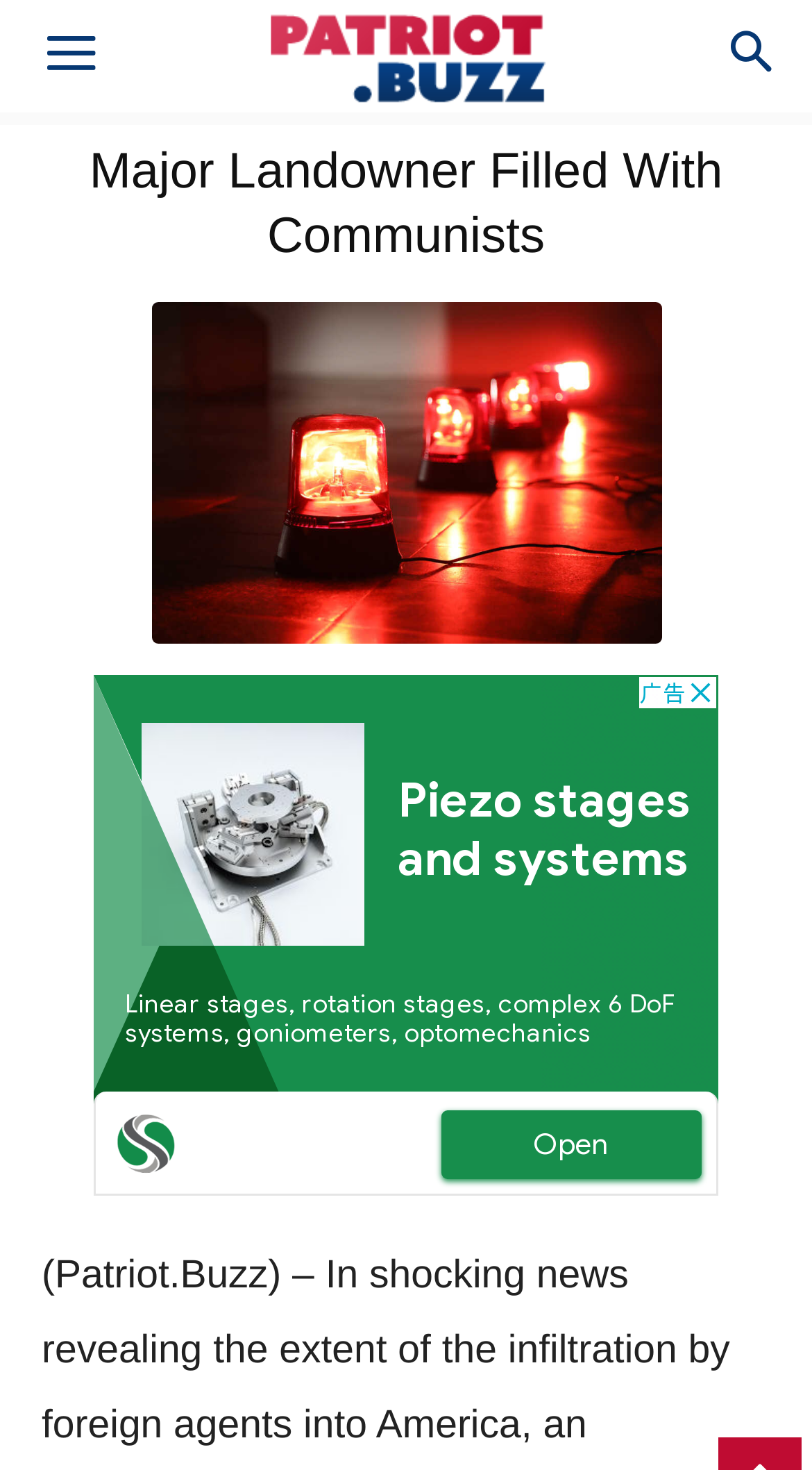Provide a one-word or one-phrase answer to the question:
What type of content is displayed below the header?

Image